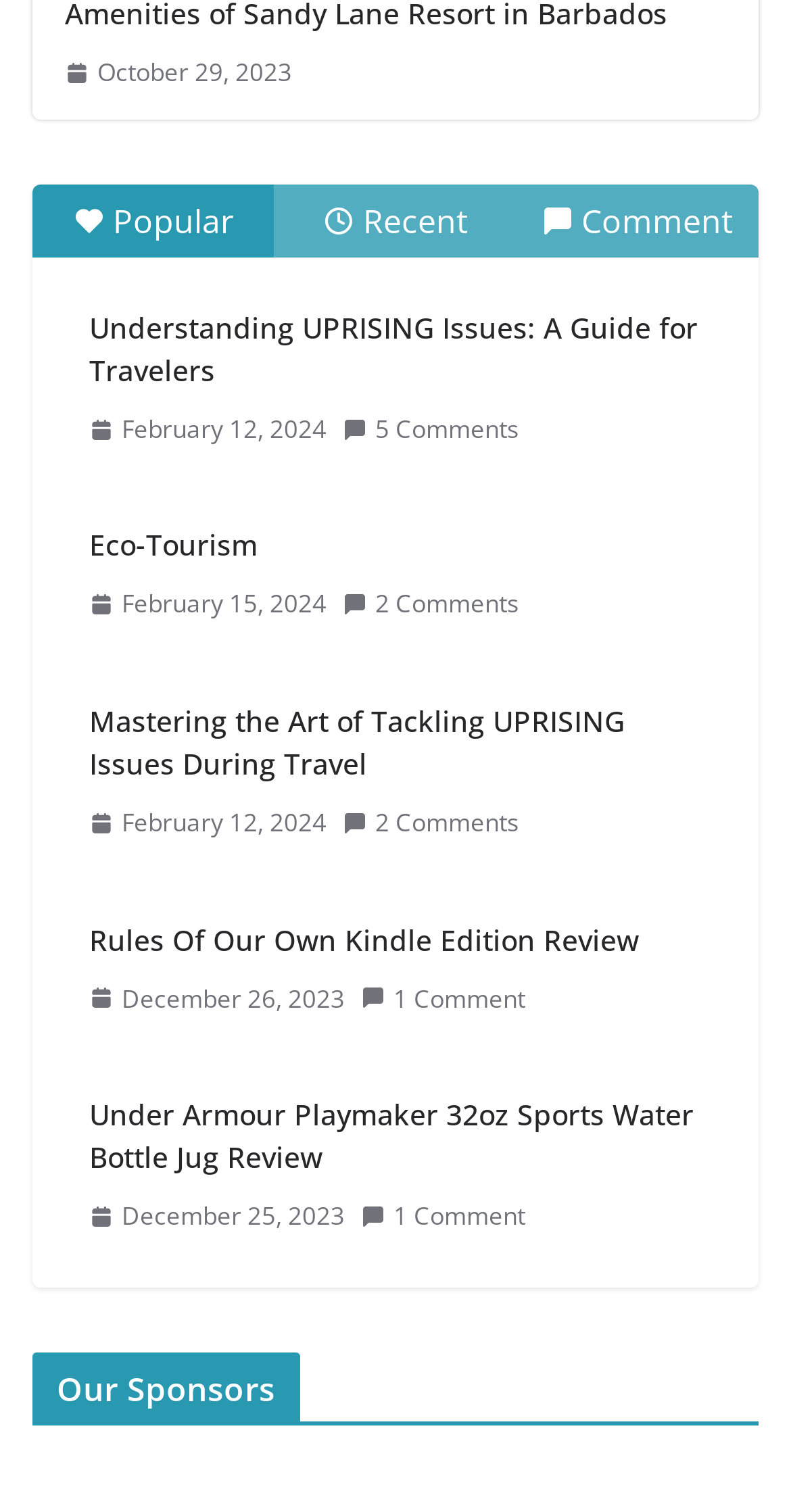What is the section title at the bottom of the webpage?
Answer with a single word or phrase by referring to the visual content.

Our Sponsors